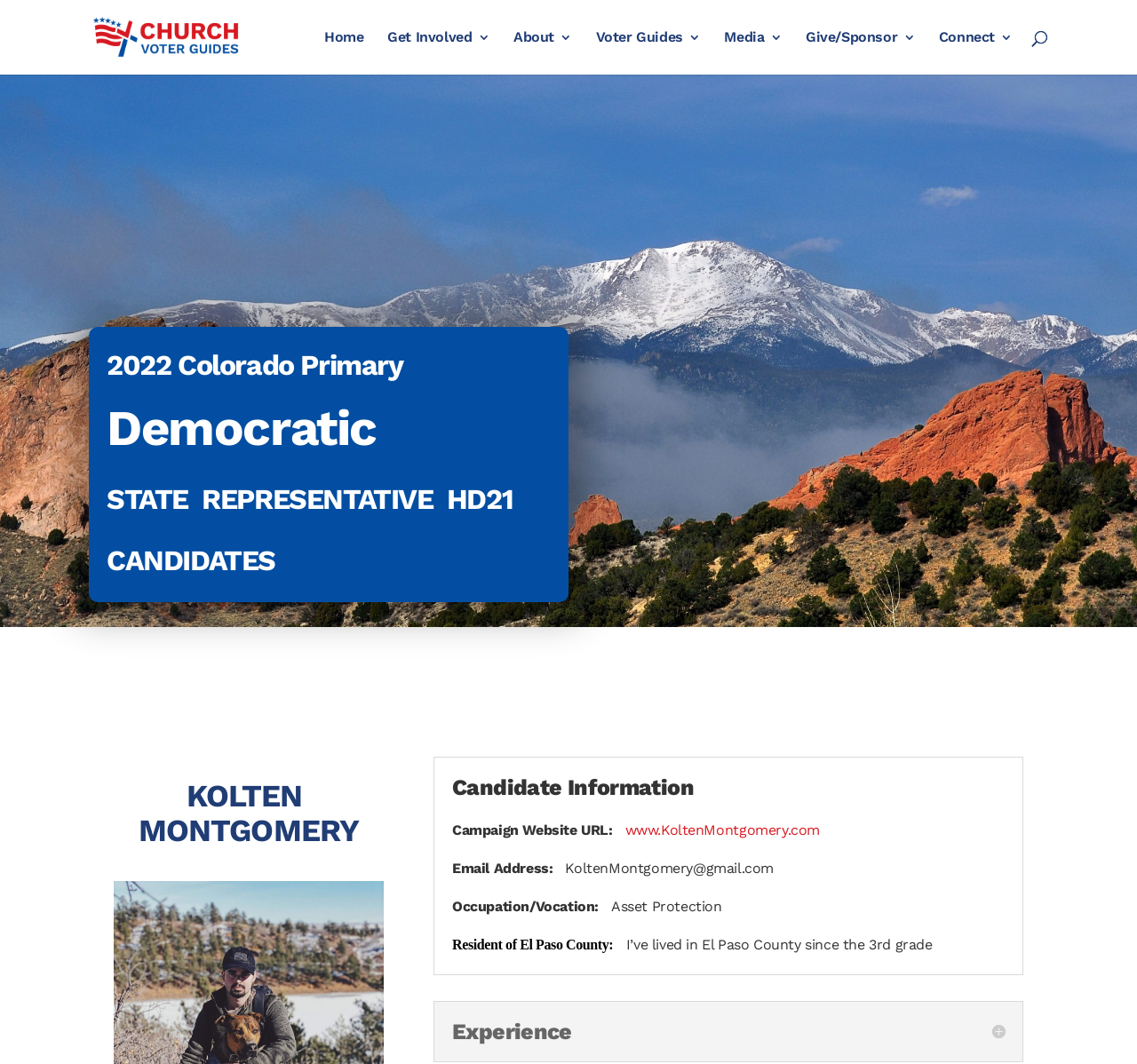What is the URL of Kolten Montgomery's campaign website?
Based on the image, give a one-word or short phrase answer.

www.KoltenMontgomery.com